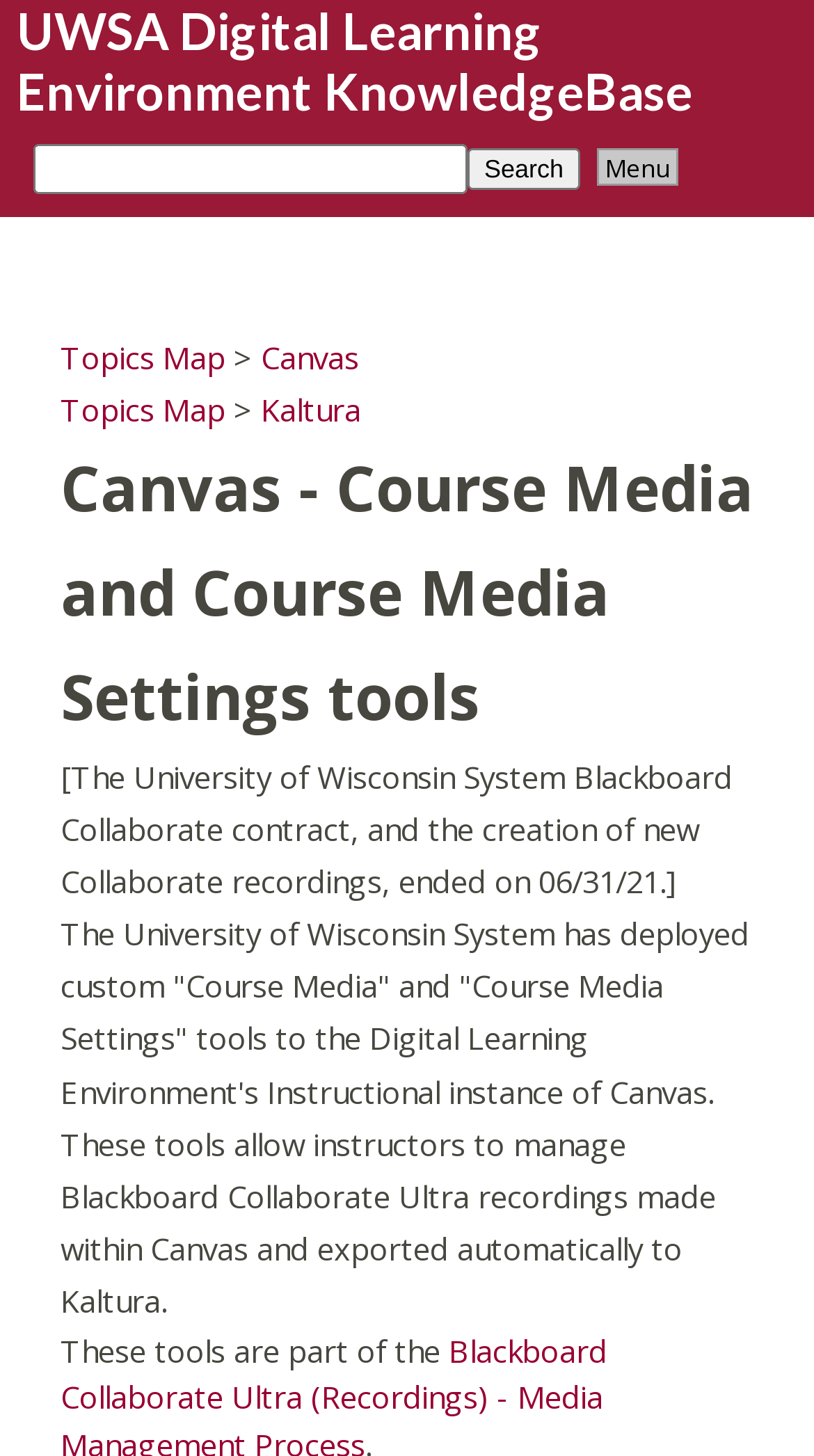Explain the webpage in detail.

The webpage is about the UWSA Digital Learning Environment KnowledgeBase. At the top, there is a heading with the same title, which is also a link. Below the heading, there is a search bar that spans the entire width of the page, with a form containing a textbox and a search button. To the right of the search button, there is a link labeled "Menu".

Below the search bar, there are three links: "Topics Map", "Canvas", and "Kaltura", with a ">" symbol in between each link. These links are arranged horizontally, with "Topics Map" on the left and "Kaltura" on the right.

Further down the page, there is a heading that reads "Canvas - Course Media and Course Media Settings tools". Below this heading, there are three blocks of text. The first block explains that the University of Wisconsin System's Blackboard Collaborate contract ended on 06/31/21. The second block provides more information about the custom "Course Media" and "Course Media Settings" tools deployed in Canvas, which allow instructors to manage Blackboard Collaborate Ultra recordings. The third block appears to be a continuation of the previous text, but the exact content is unclear.

Overall, the webpage appears to be a knowledge base or resource page for instructors using the Digital Learning Environment, with links to relevant topics and tools, as well as explanatory text about the Course Media and Course Media Settings tools in Canvas.